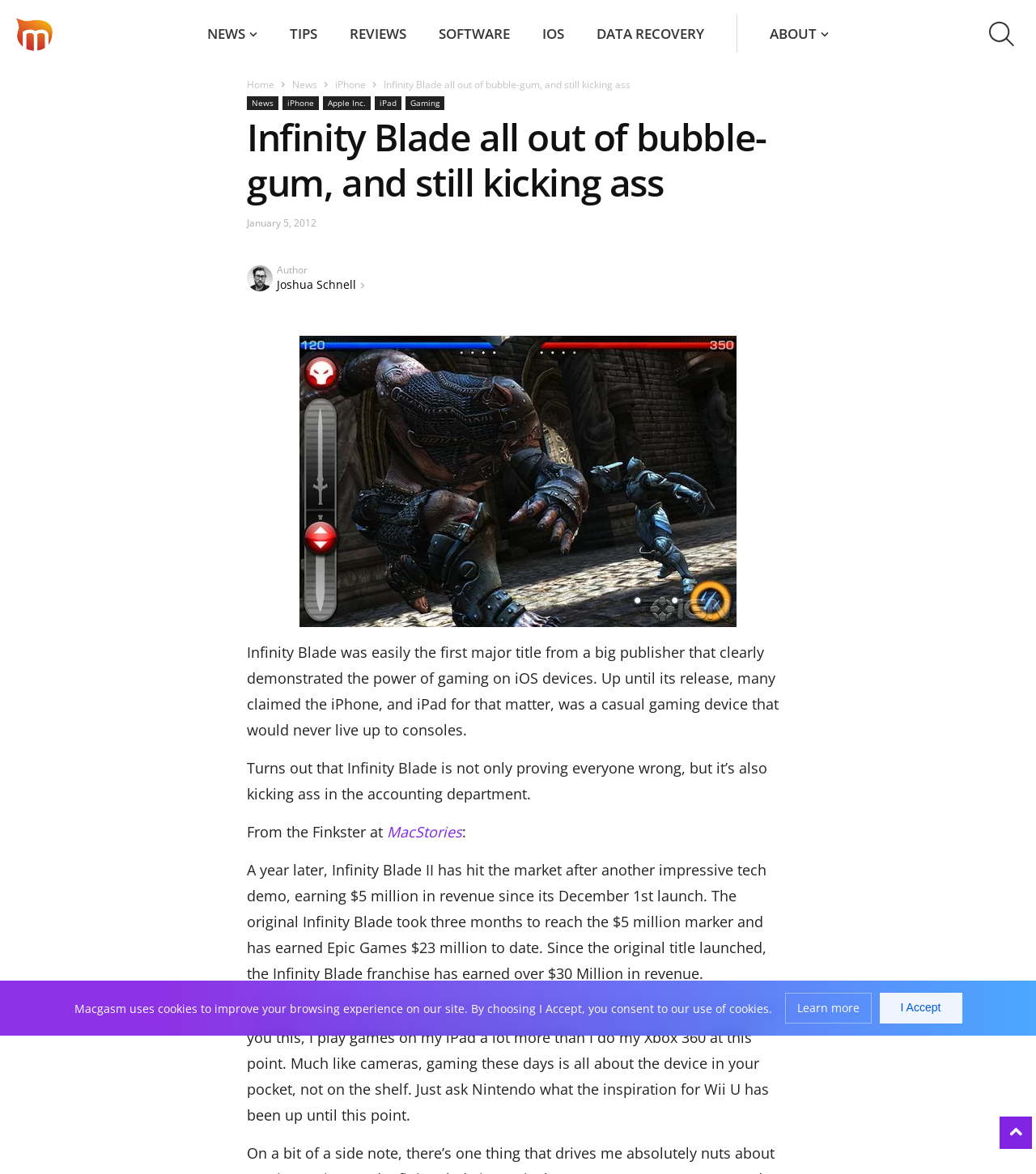What is the name of the game discussed in the article?
Based on the visual, give a brief answer using one word or a short phrase.

Infinity Blade